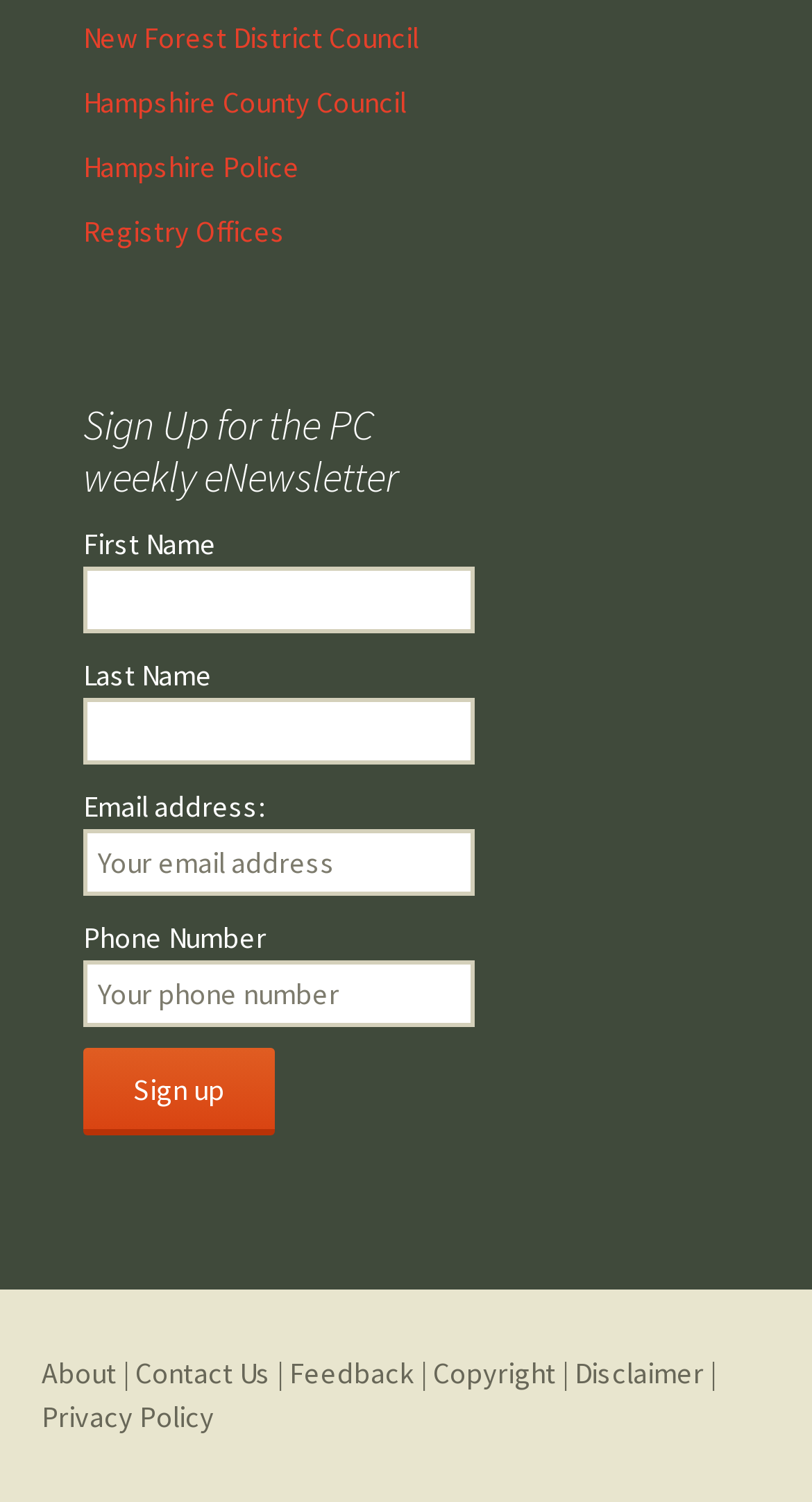Predict the bounding box of the UI element based on this description: "Contact Us".

[0.167, 0.902, 0.333, 0.927]